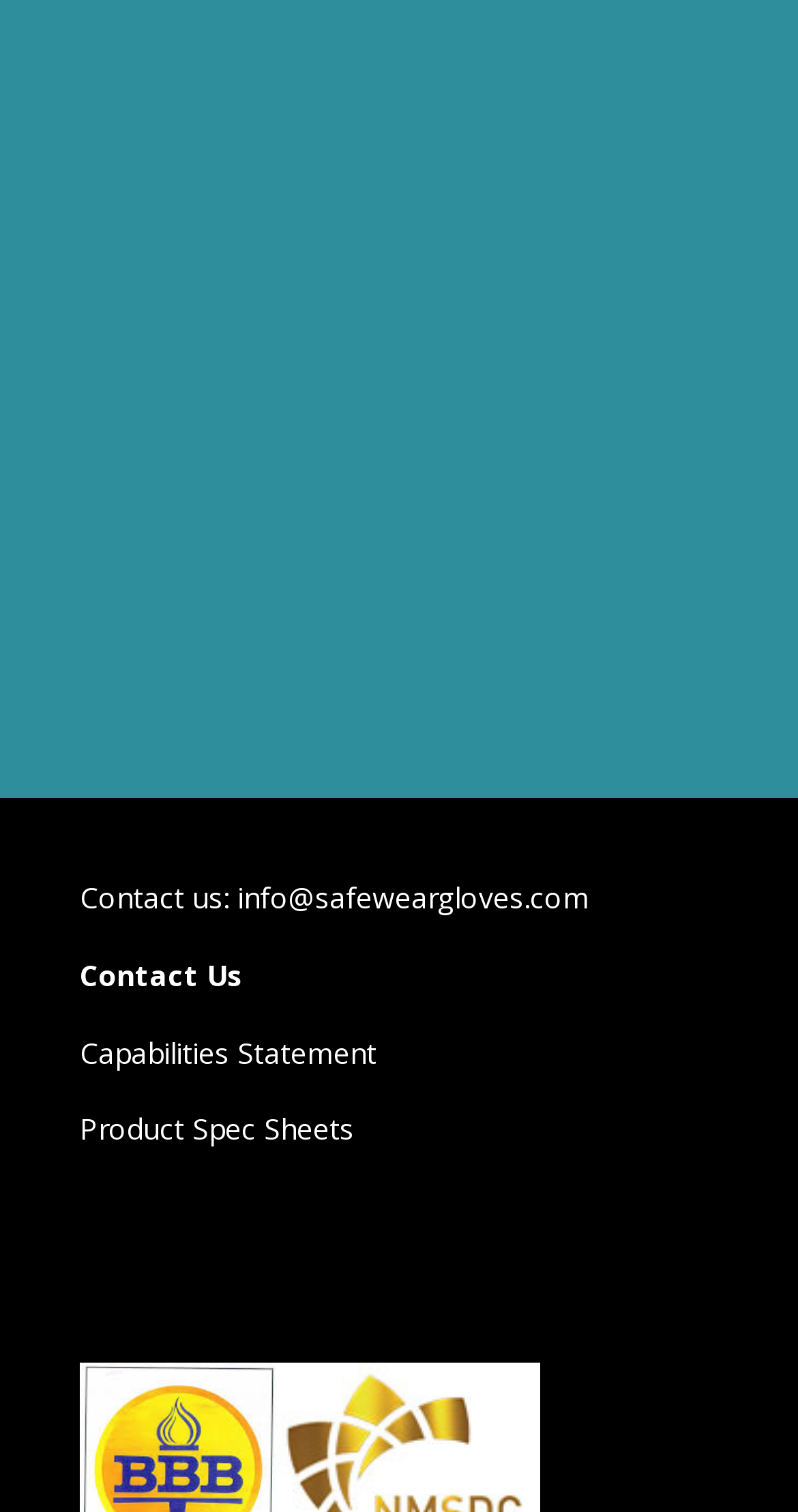Identify the bounding box of the UI element described as follows: "Capabilities Statement". Provide the coordinates as four float numbers in the range of 0 to 1 [left, top, right, bottom].

[0.1, 0.683, 0.472, 0.708]